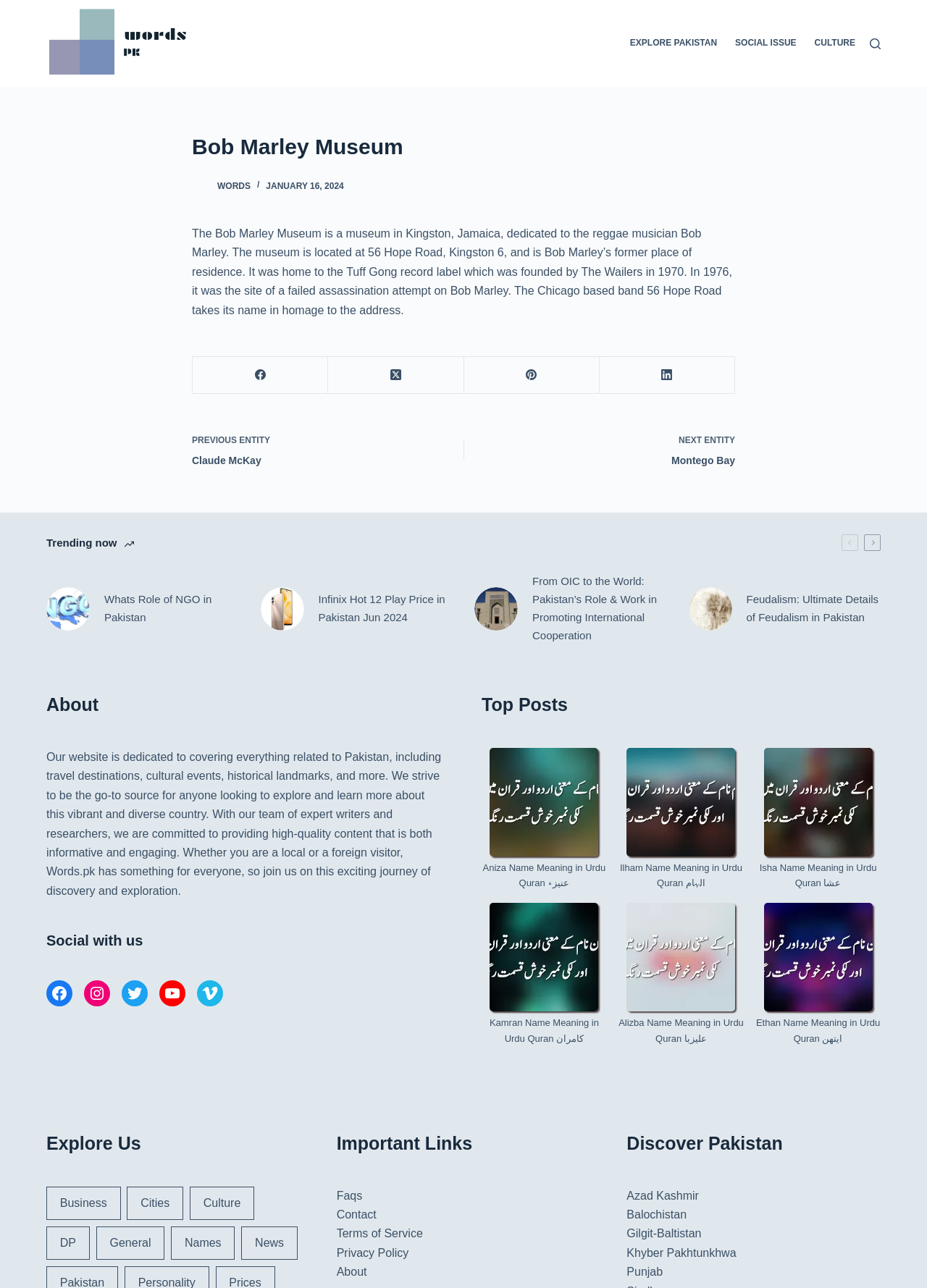Locate the bounding box coordinates of the area that needs to be clicked to fulfill the following instruction: "Explore the 'EXPLORE PAKISTAN' menu". The coordinates should be in the format of four float numbers between 0 and 1, namely [left, top, right, bottom].

[0.68, 0.0, 0.783, 0.067]